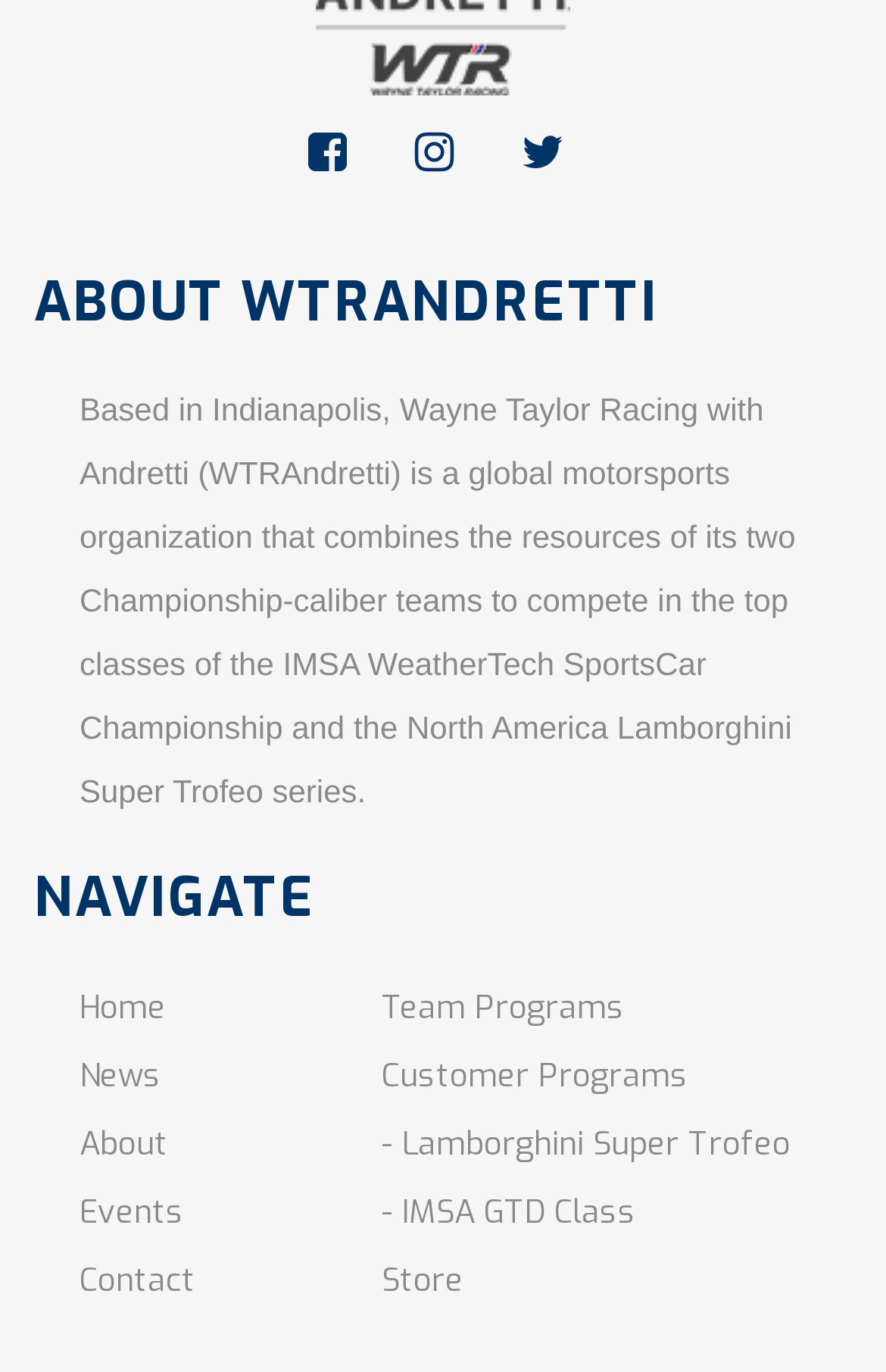Please locate the bounding box coordinates of the element that needs to be clicked to achieve the following instruction: "Read about the team". The coordinates should be four float numbers between 0 and 1, i.e., [left, top, right, bottom].

[0.09, 0.285, 0.898, 0.59]